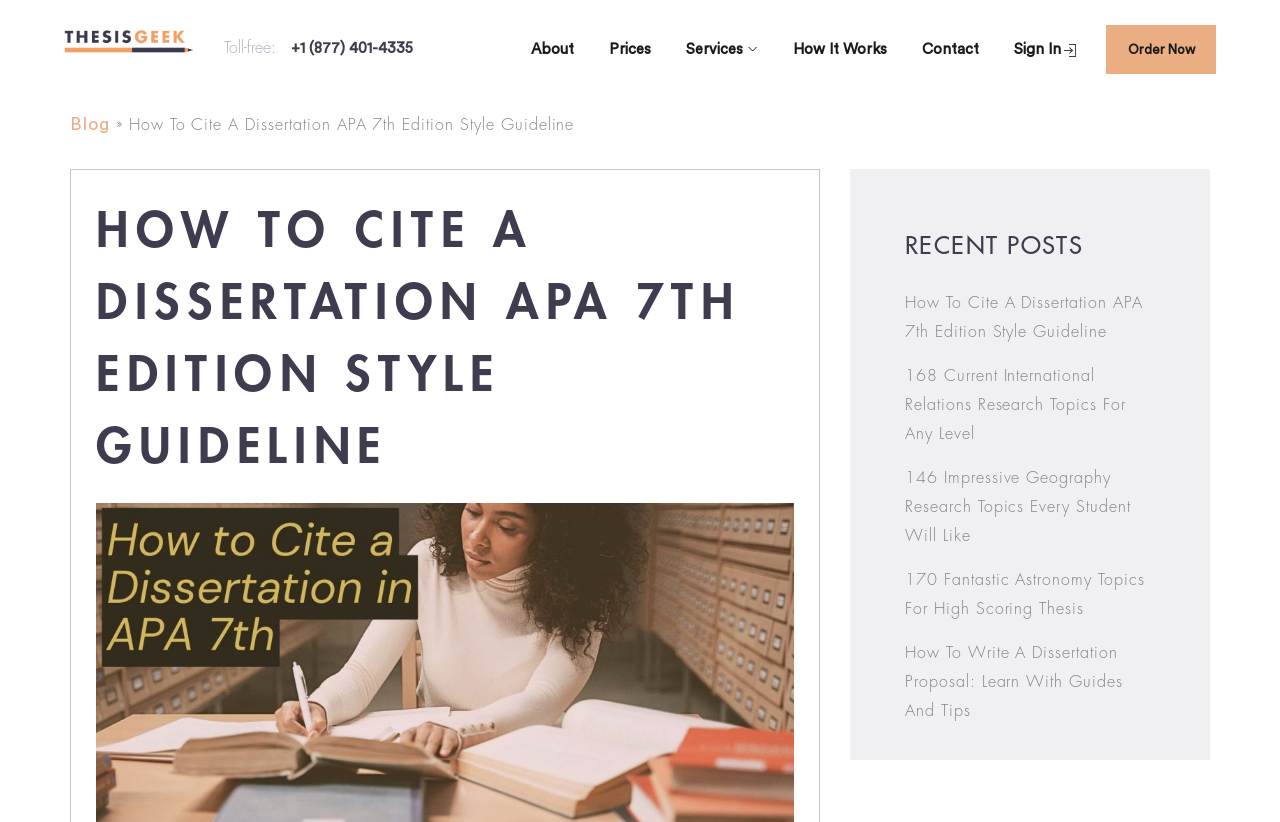Please identify the bounding box coordinates of the element's region that I should click in order to complete the following instruction: "visit the 'About' page". The bounding box coordinates consist of four float numbers between 0 and 1, i.e., [left, top, right, bottom].

[0.415, 0.05, 0.448, 0.071]